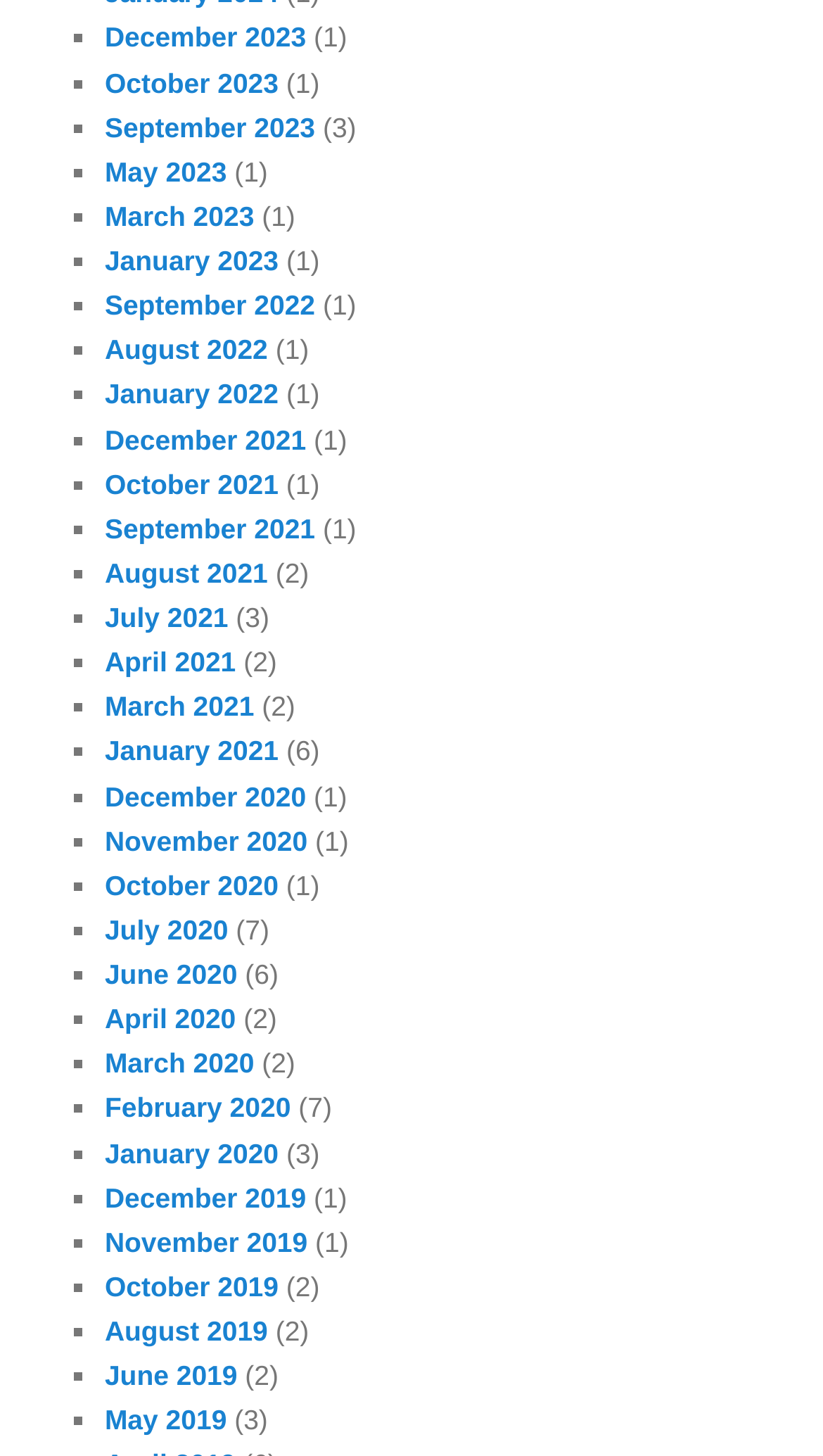Please pinpoint the bounding box coordinates for the region I should click to adhere to this instruction: "View October 2023".

[0.127, 0.046, 0.338, 0.068]